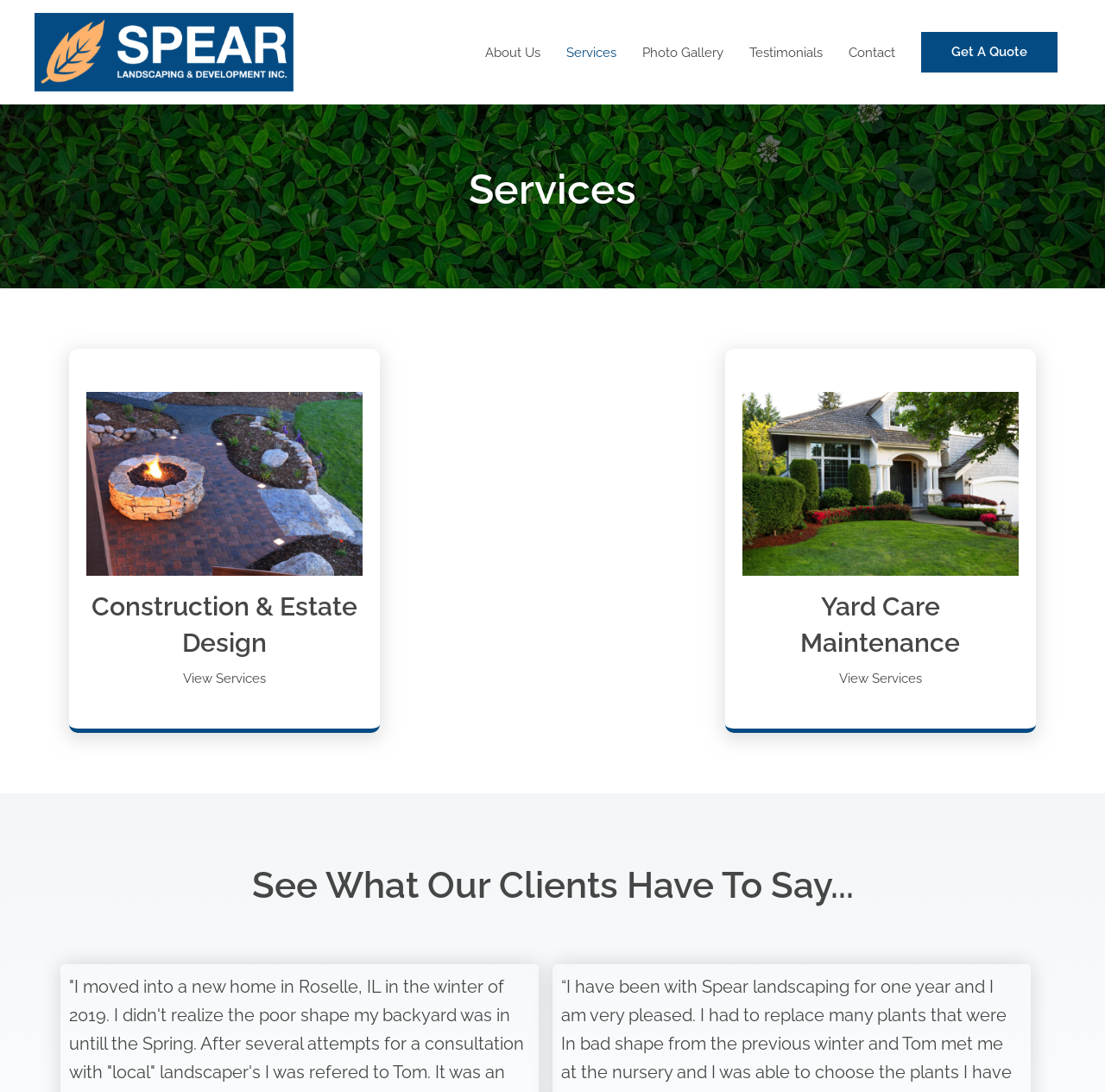Using the elements shown in the image, answer the question comprehensively: What is the name of the company?

The company name is mentioned at the top of the webpage, and it is also linked to the company's logo.